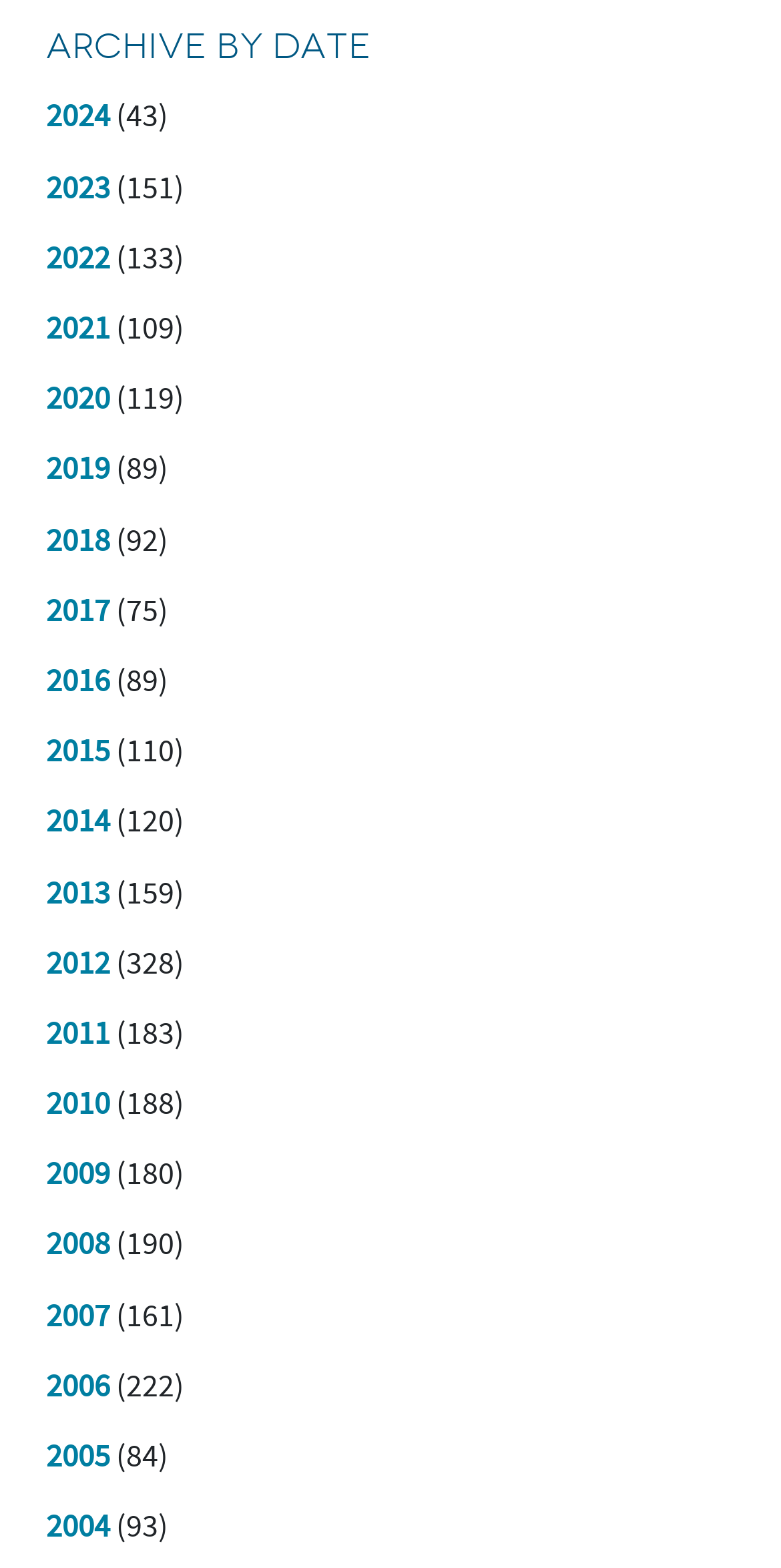What is the heading of the webpage?
Provide a concise answer using a single word or phrase based on the image.

ARCHIVE BY DATE